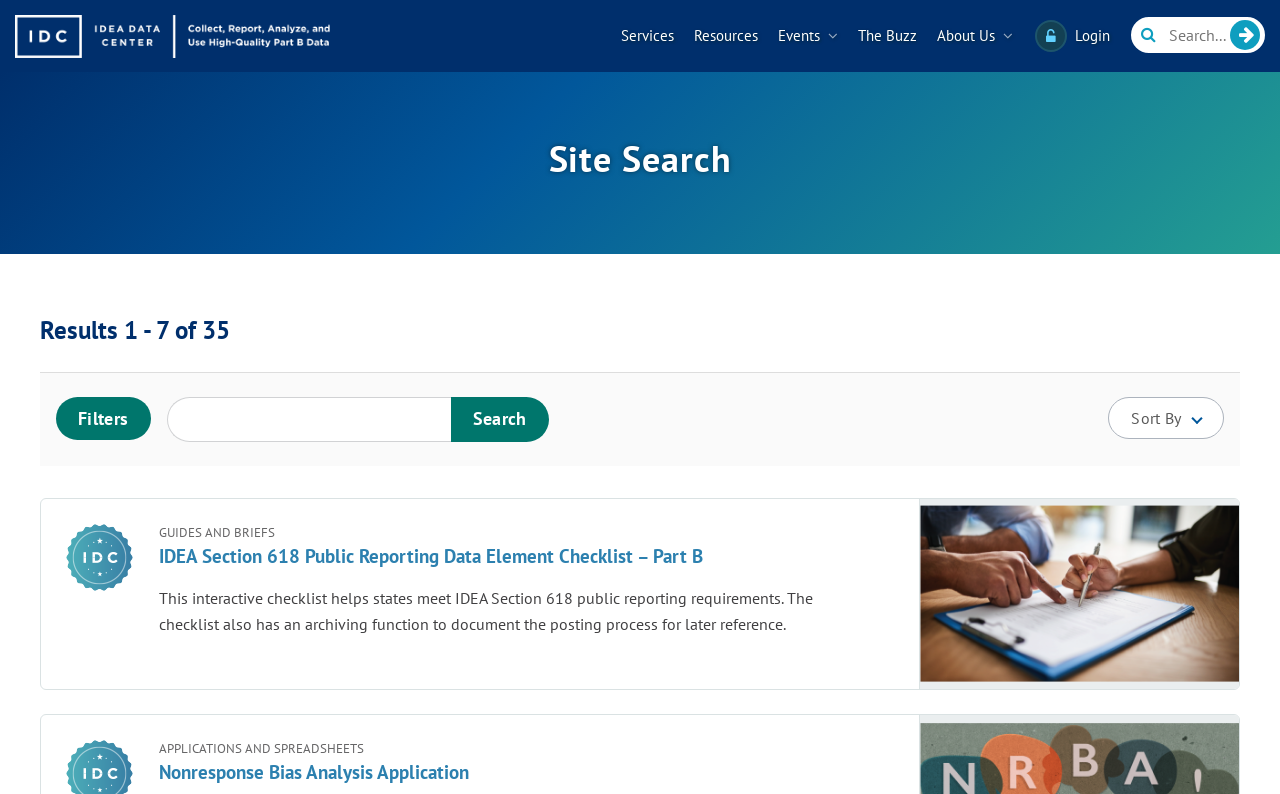Find the bounding box coordinates for the area you need to click to carry out the instruction: "Search for something". The coordinates should be four float numbers between 0 and 1, indicated as [left, top, right, bottom].

[0.884, 0.021, 0.988, 0.067]